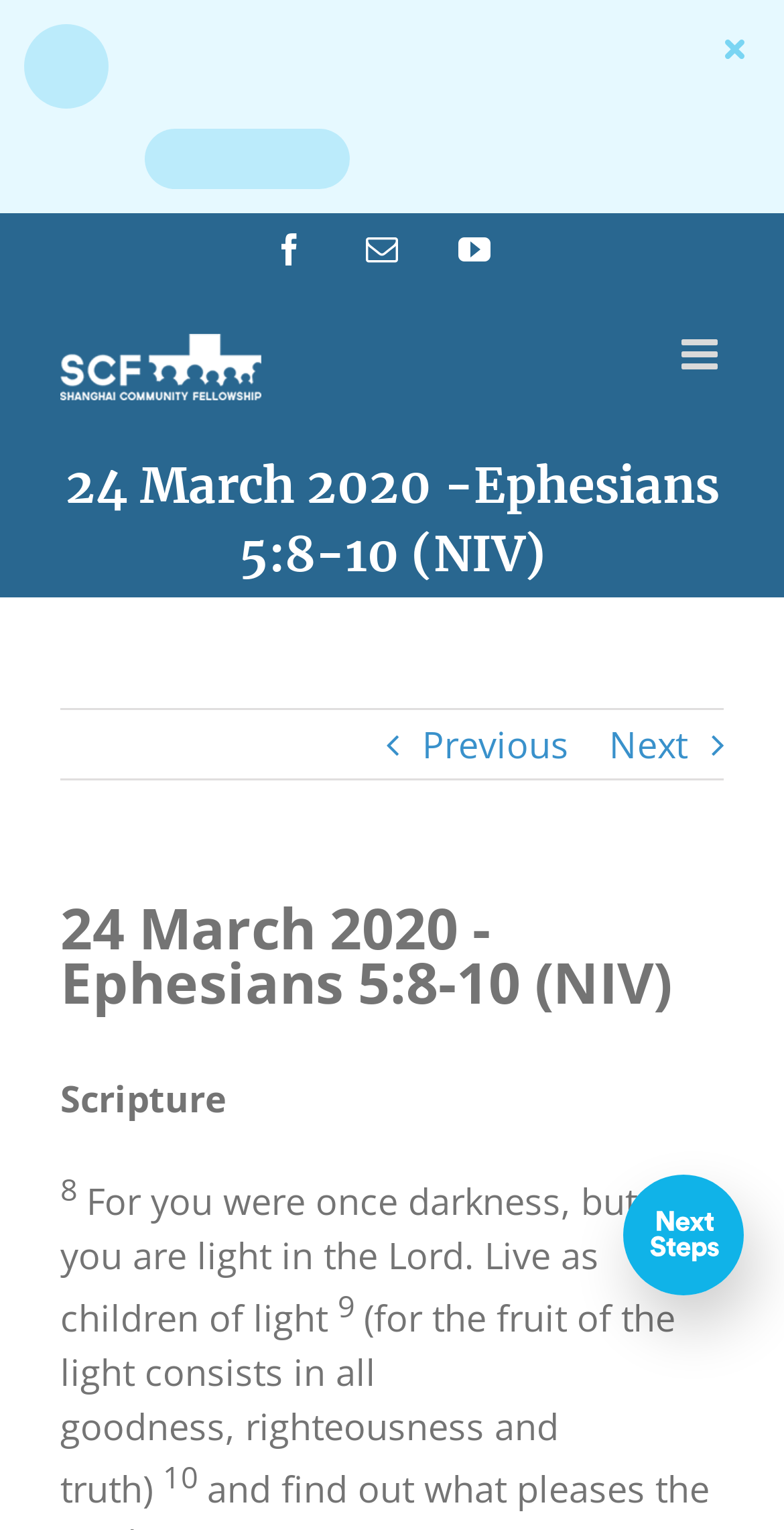Show the bounding box coordinates of the element that should be clicked to complete the task: "Click Previous".

[0.538, 0.464, 0.726, 0.509]